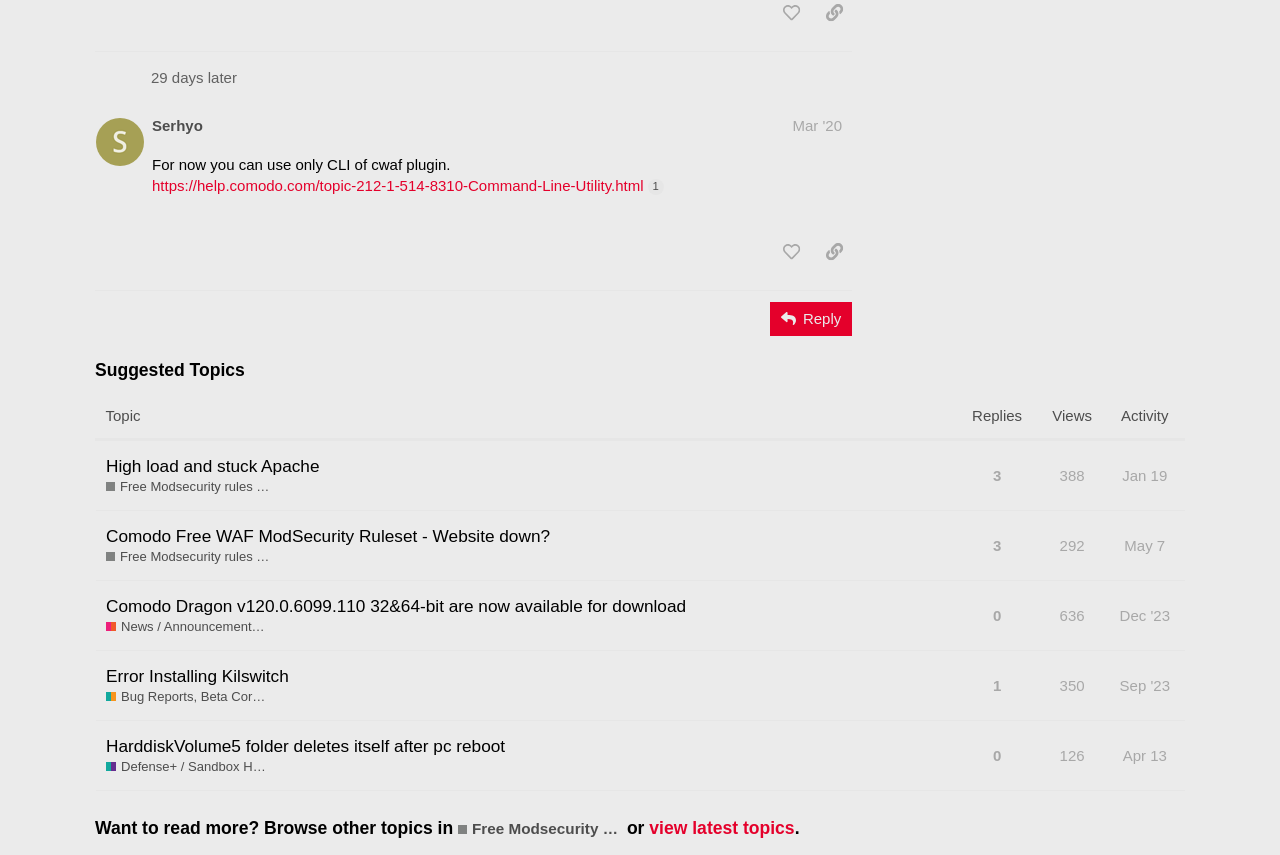What is the purpose of the 'like this post' button?
Refer to the image and give a detailed answer to the query.

I found the answer by looking at the post interaction section, where the 'like this post' button is located. The button's purpose is to allow users to like a post, indicating their approval or appreciation for the content.